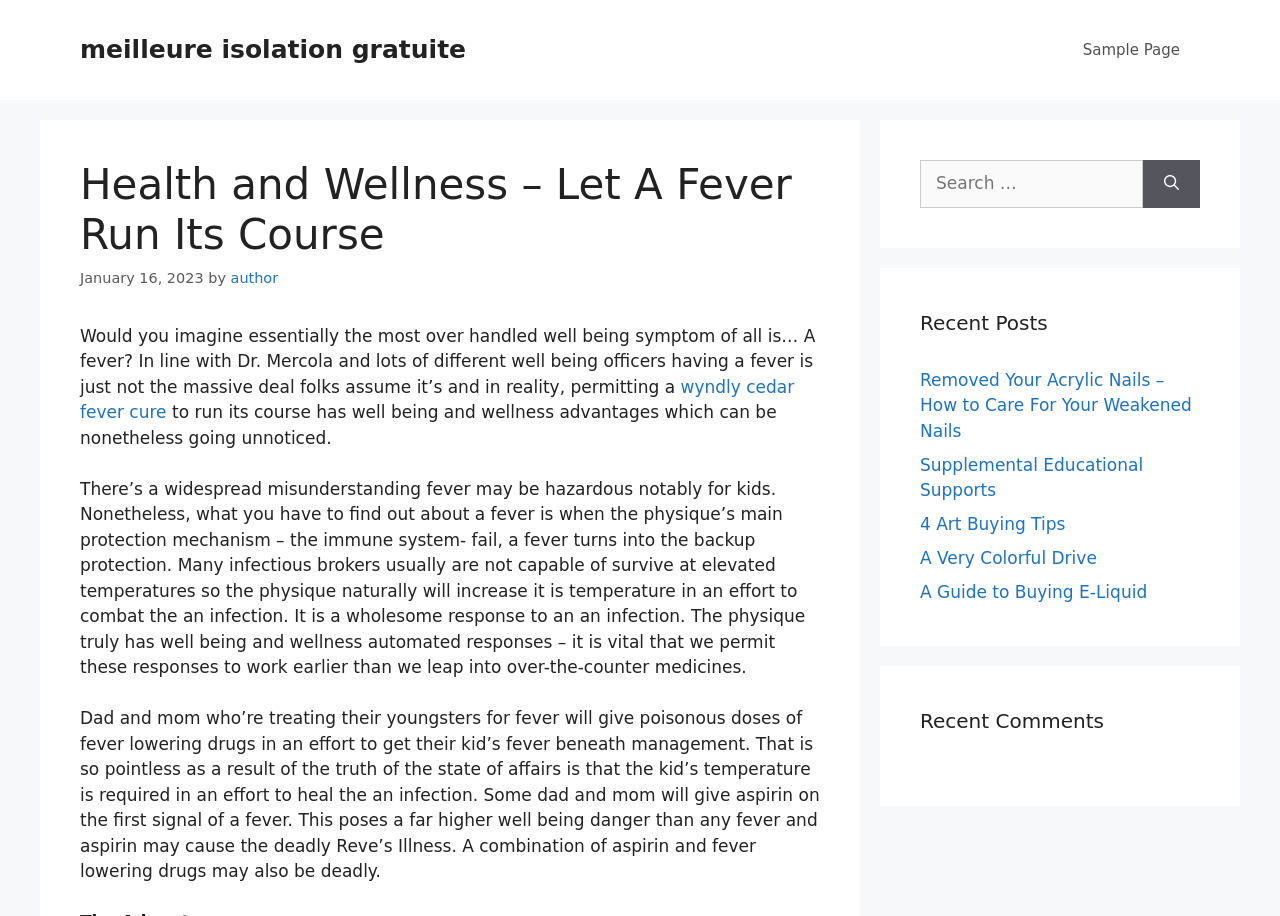Please respond to the question with a concise word or phrase:
What is the purpose of a fever?

To combat infection